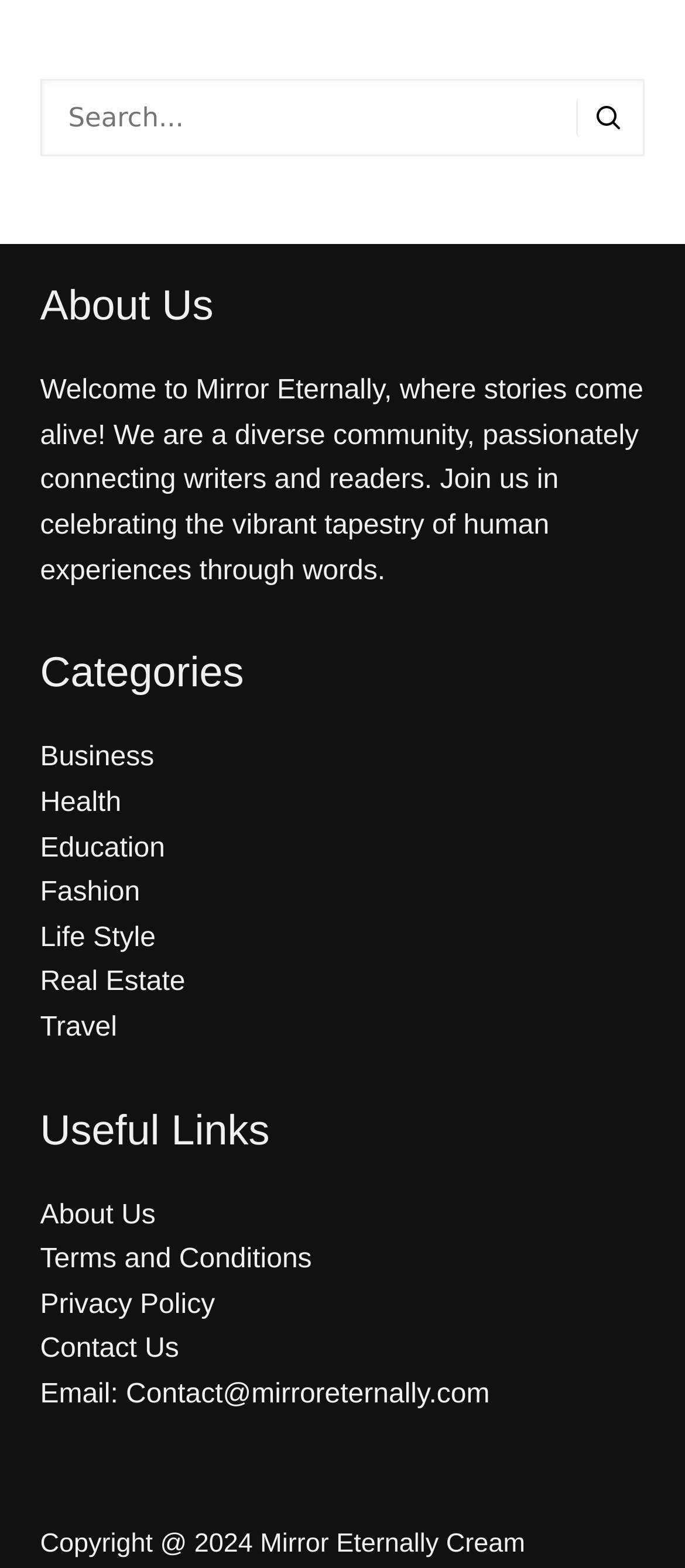From the image, can you give a detailed response to the question below:
What is the name of the community?

The webpage has a heading 'Welcome to Mirror Eternally...' which indicates that Mirror Eternally is the name of the community or website.